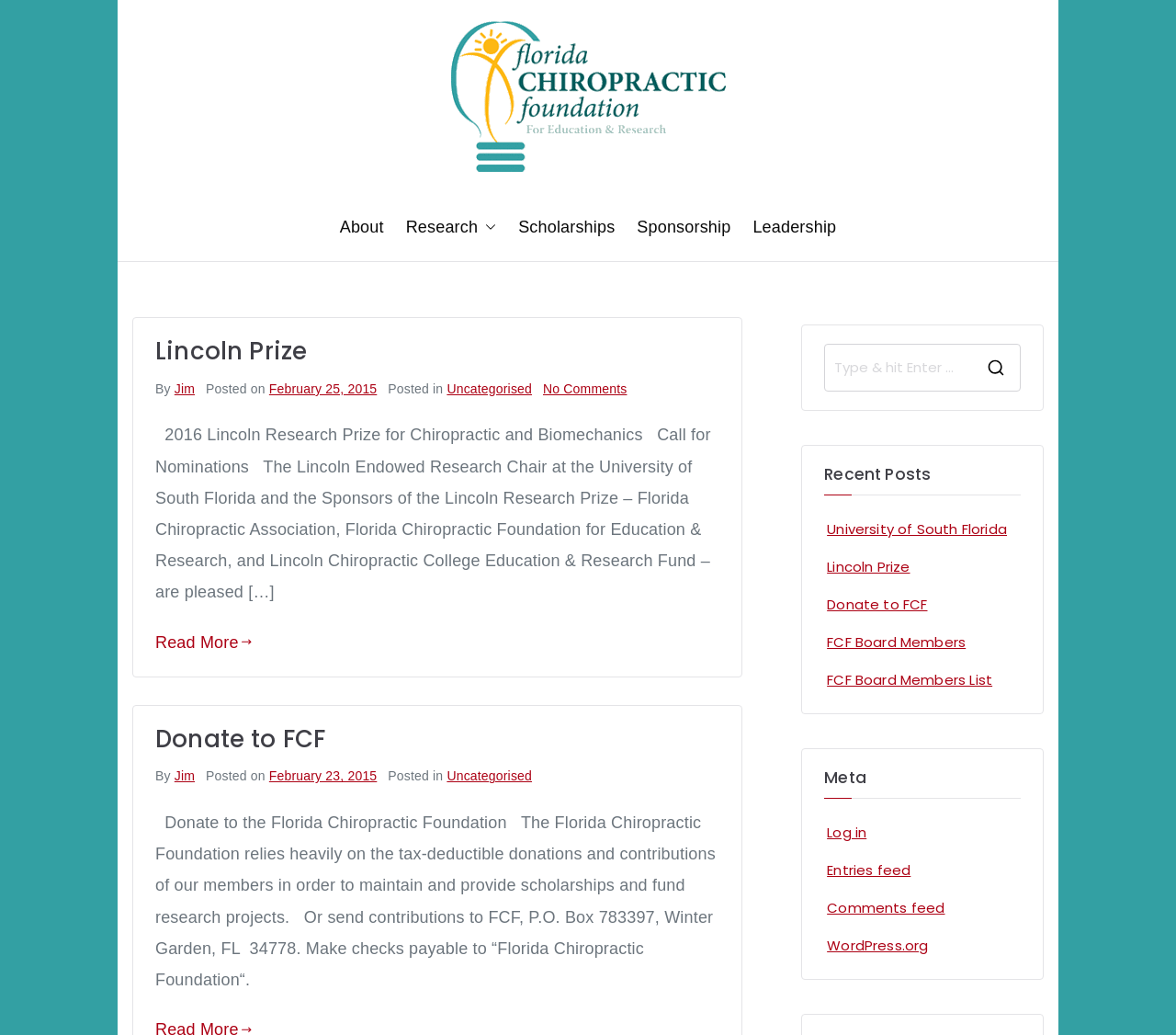What is the name of the university mentioned?
From the image, respond with a single word or phrase.

University of South Florida